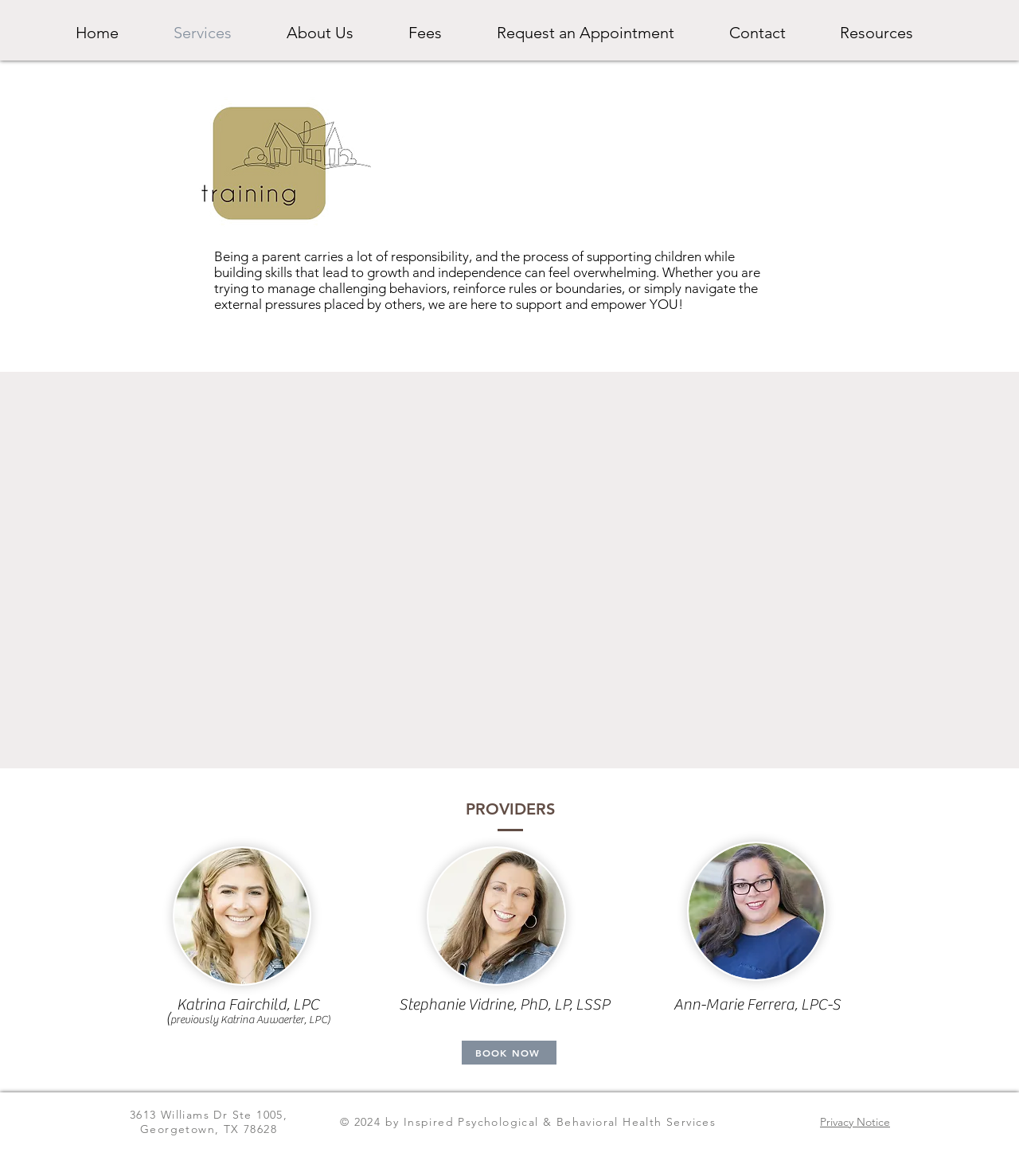What is the copyright year of the webpage?
Please provide a detailed and thorough answer to the question.

I found the answer by looking at the StaticText element at the bottom of the page, which contains the copyright information.